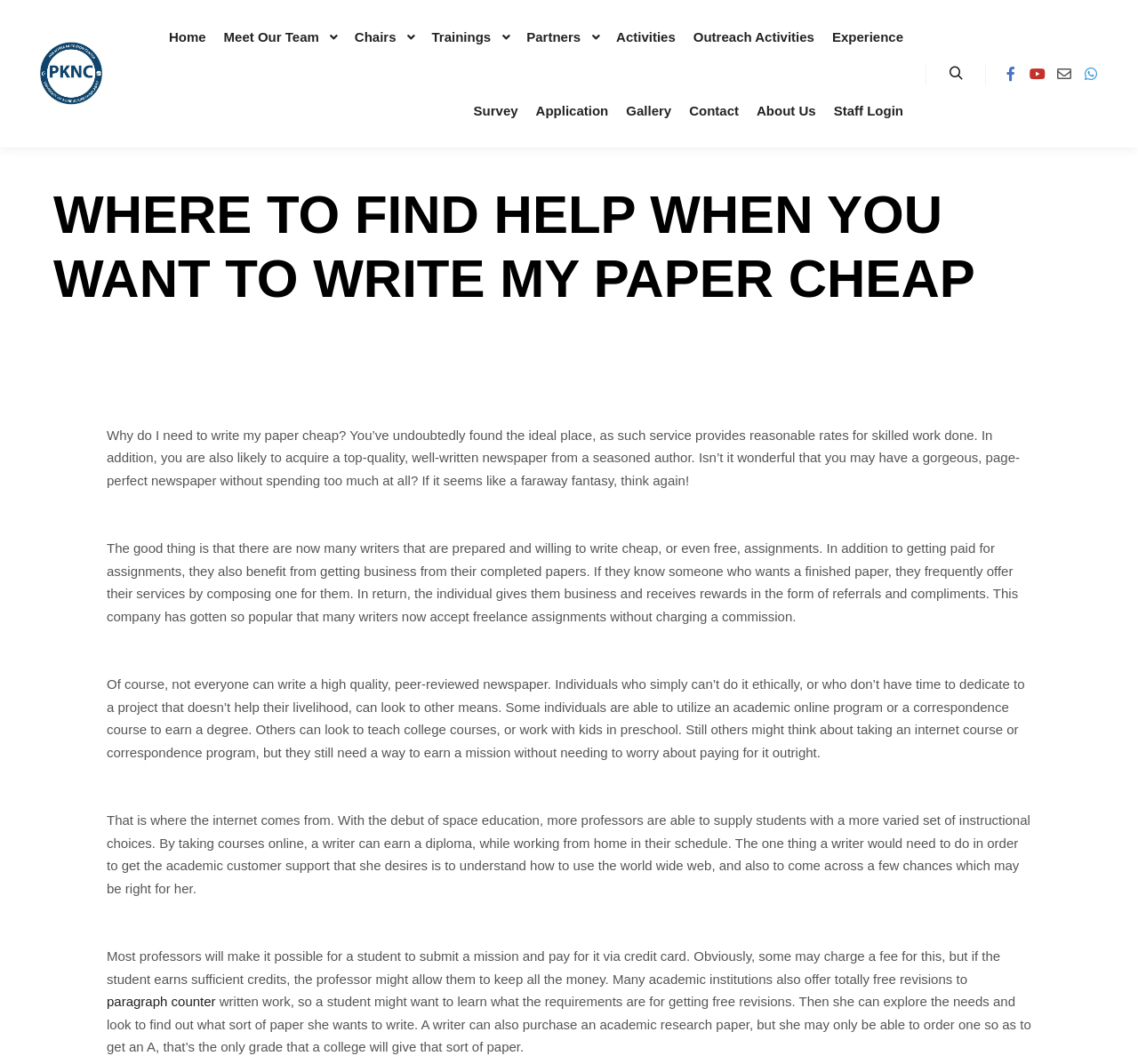What is the topic of the main content?
Give a thorough and detailed response to the question.

The main content of the webpage is about finding help to write a paper cheap. The topic is discussed in several paragraphs, which provide information on how to get a high-quality paper at a reasonable rate.